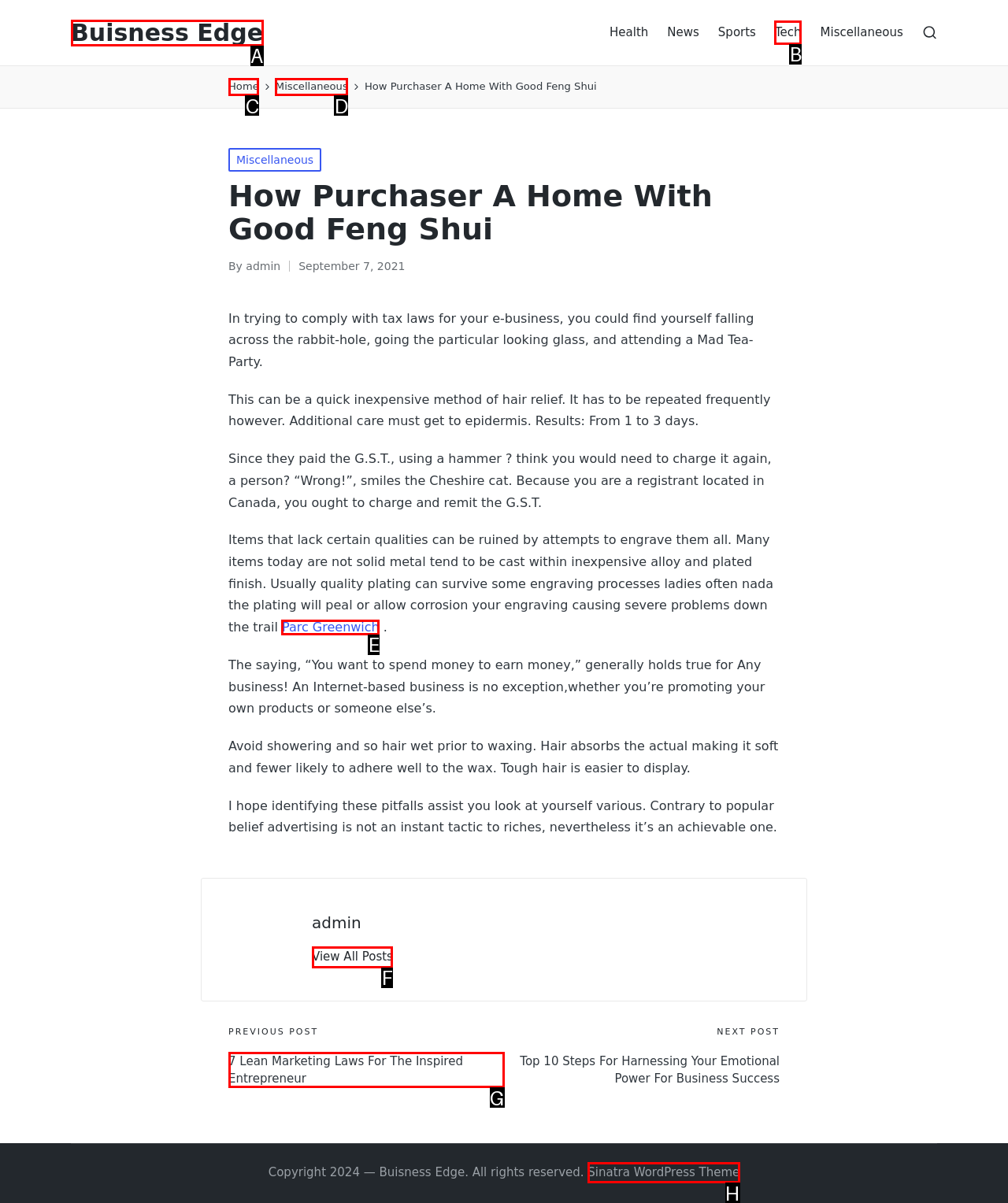Identify the HTML element that best matches the description: Buisness Edge. Provide your answer by selecting the corresponding letter from the given options.

A